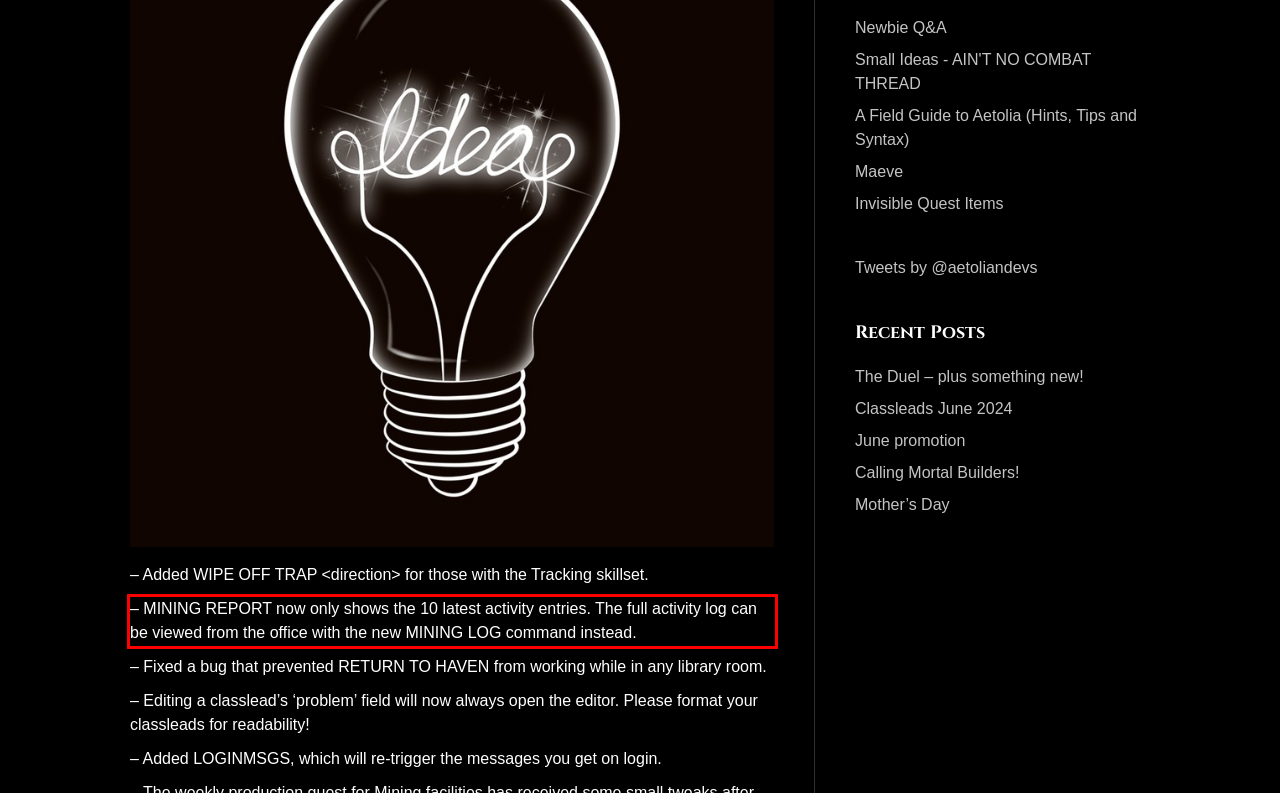Perform OCR on the text inside the red-bordered box in the provided screenshot and output the content.

– MINING REPORT now only shows the 10 latest activity entries. The full activity log can be viewed from the office with the new MINING LOG command instead.